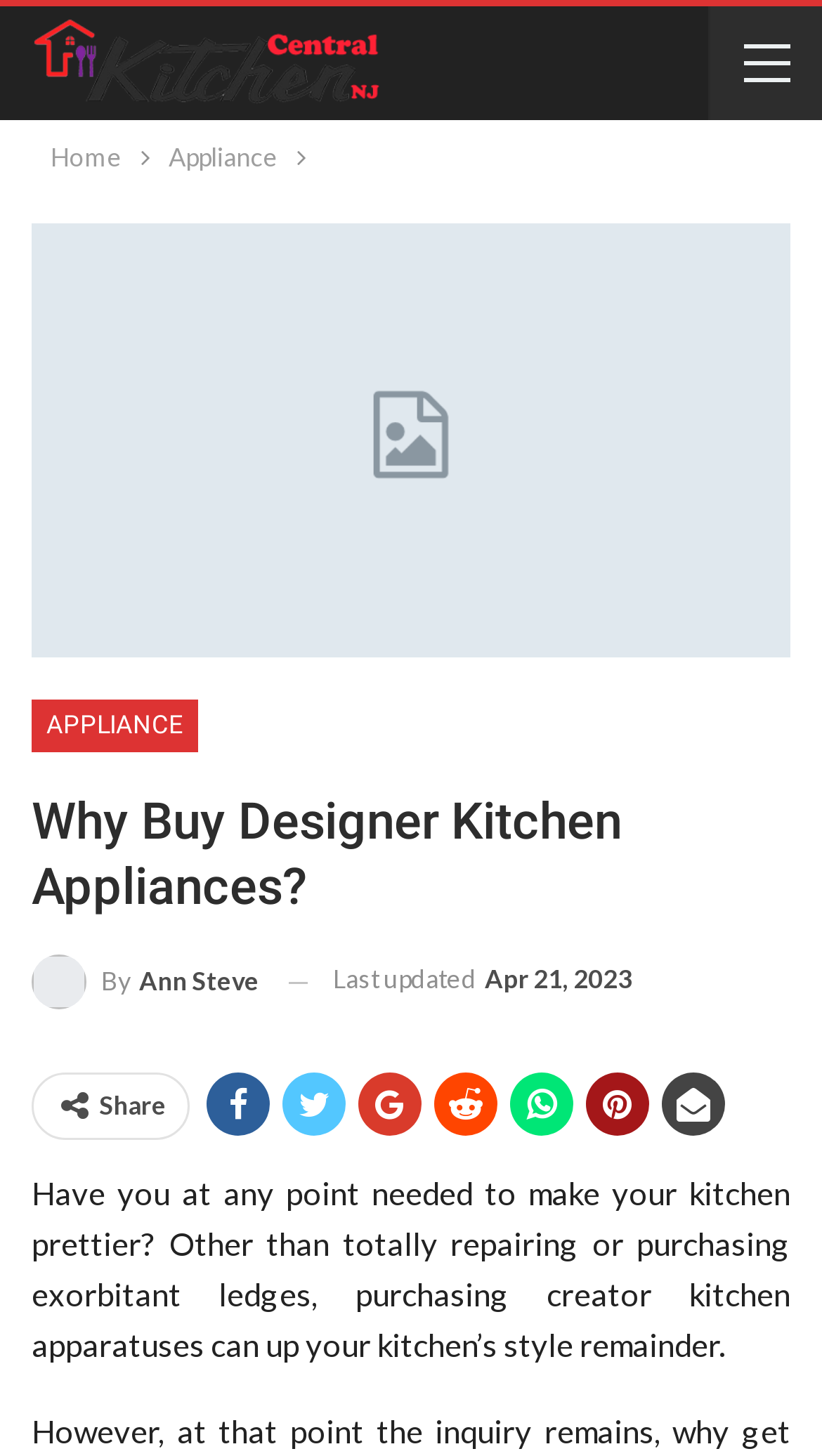Describe in detail what you see on the webpage.

The webpage is about "Why Buy Designer Kitchen Appliances?" and is provided by Central Kitchen Nj, as indicated by the logo image at the top left corner. 

Below the logo, there is a navigation section with breadcrumbs, spanning the entire width of the page. Within this section, there are two links: "Home" on the left and "Appliance" on the right.

Underneath the navigation section, there is a prominent heading "Why Buy Designer Kitchen Appliances?" followed by a link "APPLIANCE" and an author credit "By Ann Steve". The date "Last updated Apr 21, 2023" is displayed to the right of the author credit.

The main content of the webpage starts with a paragraph of text, which discusses how purchasing designer kitchen appliances can enhance the style of one's kitchen. This text is positioned below the heading and spans almost the entire width of the page.

At the bottom of the page, there are several social media links, including "Share" and six icons for different platforms, aligned horizontally and centered on the page.